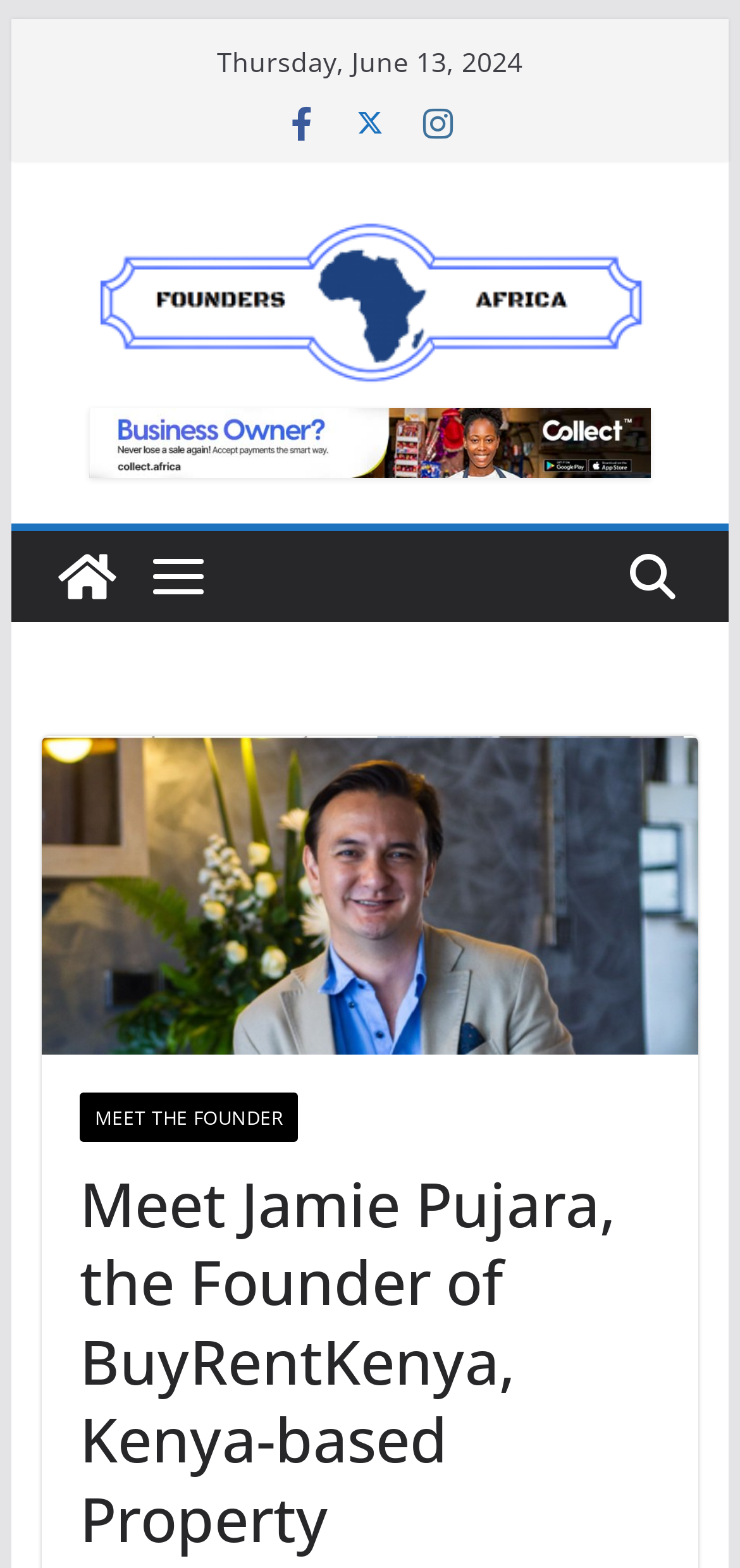What is the name of the portal mentioned on the webpage?
Use the screenshot to answer the question with a single word or phrase.

BuyRentKenya